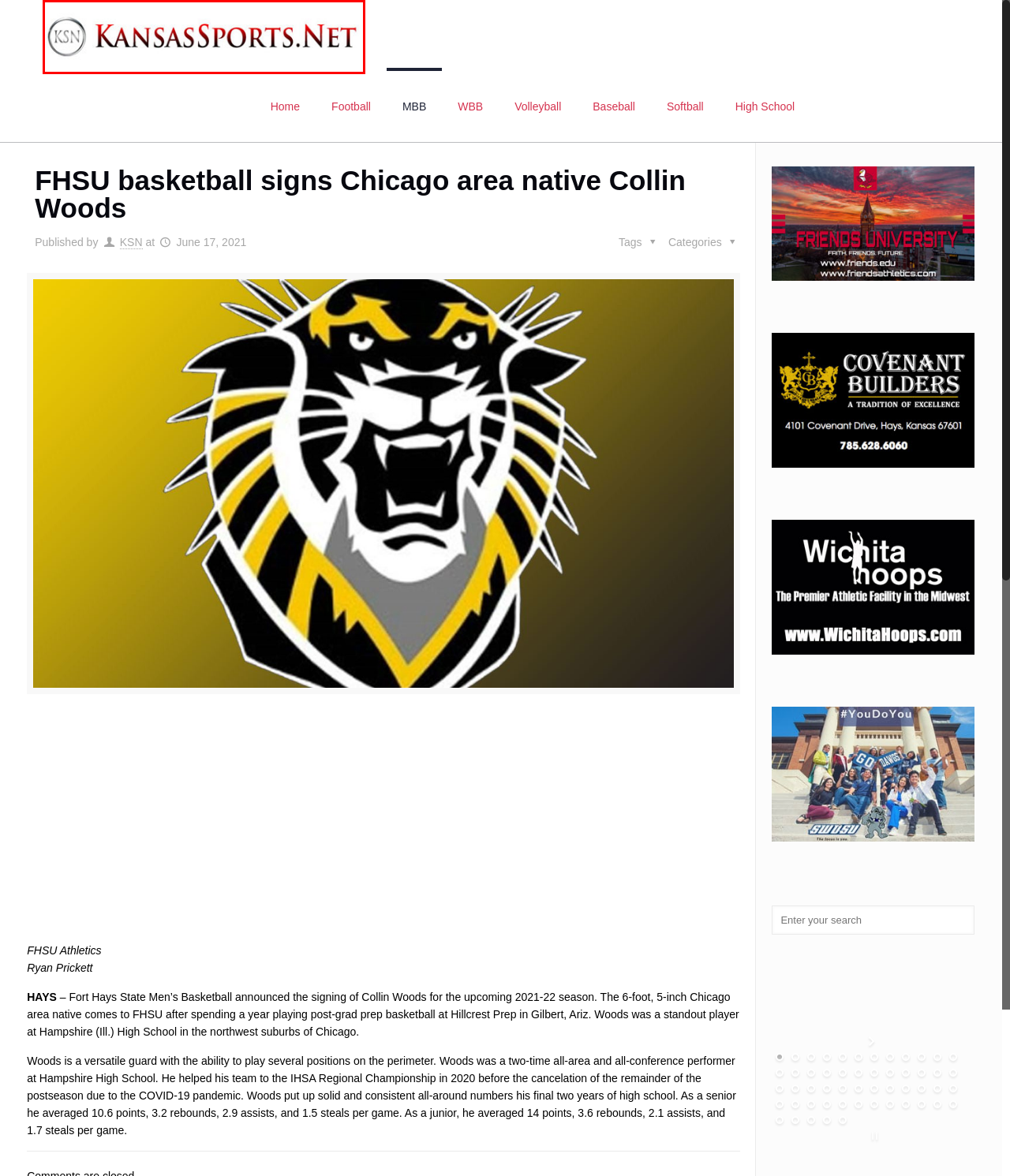Examine the screenshot of the webpage, which has a red bounding box around a UI element. Select the webpage description that best fits the new webpage after the element inside the red bounding box is clicked. Here are the choices:
A. Kansas Sports - KansasSports.Net
B. Women's Basketball Archives - KansasSports.Net
C. KSN, Author at KansasSports.Net
D. Football Archives - KansasSports.Net
E. http://covenantbuilders.net
F. Men's Basketball Archives - KansasSports.Net
G. Softball Archives - KansasSports.Net
H. Baseball Archives - KansasSports.Net

A